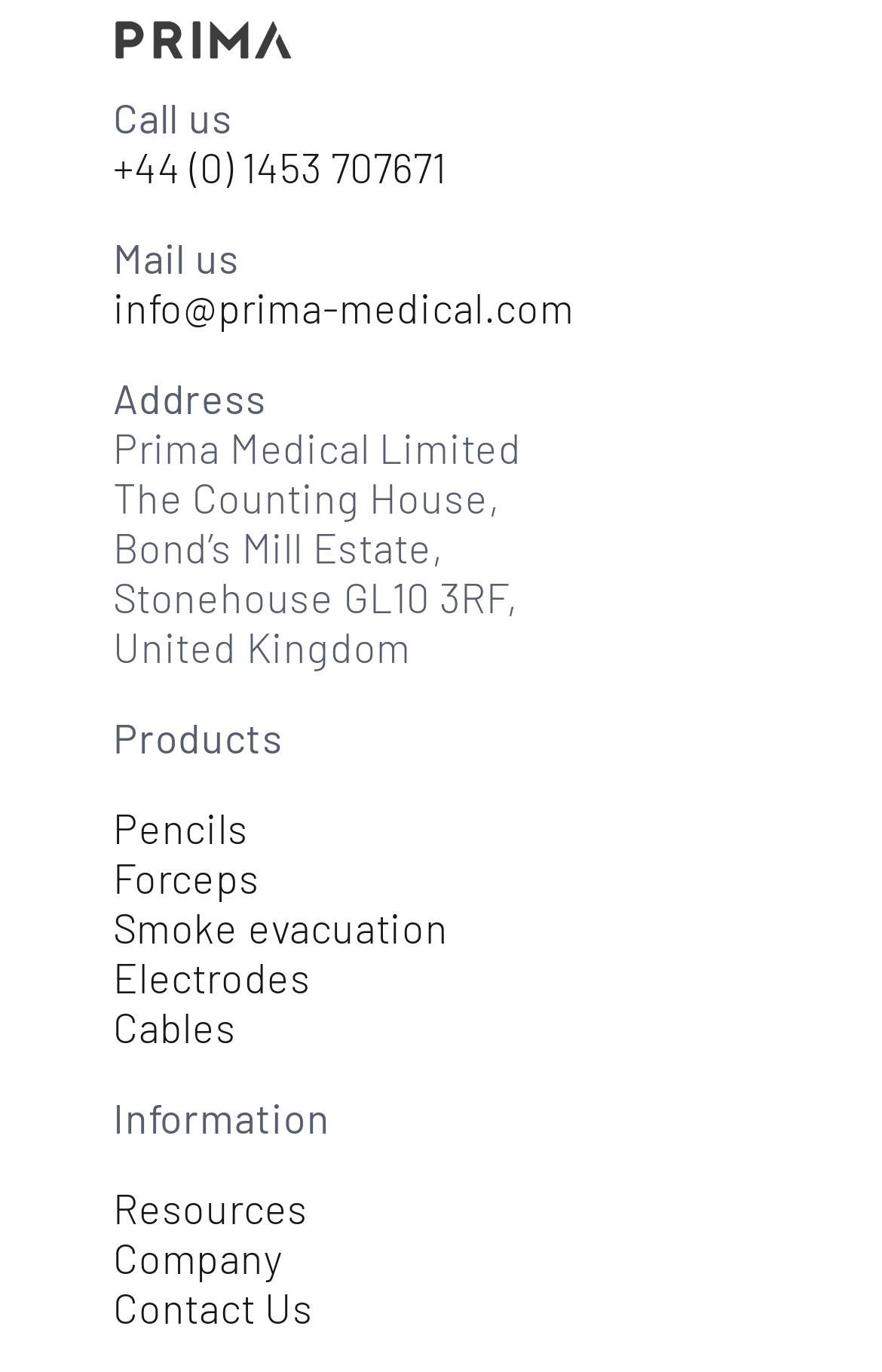Refer to the image and provide a thorough answer to this question:
What products does the company offer?

The products offered by the company can be found in the 'Products' section of the webpage, where links to 'Pencils', 'Forceps', 'Smoke evacuation', 'Electrodes', and 'Cables' are provided.